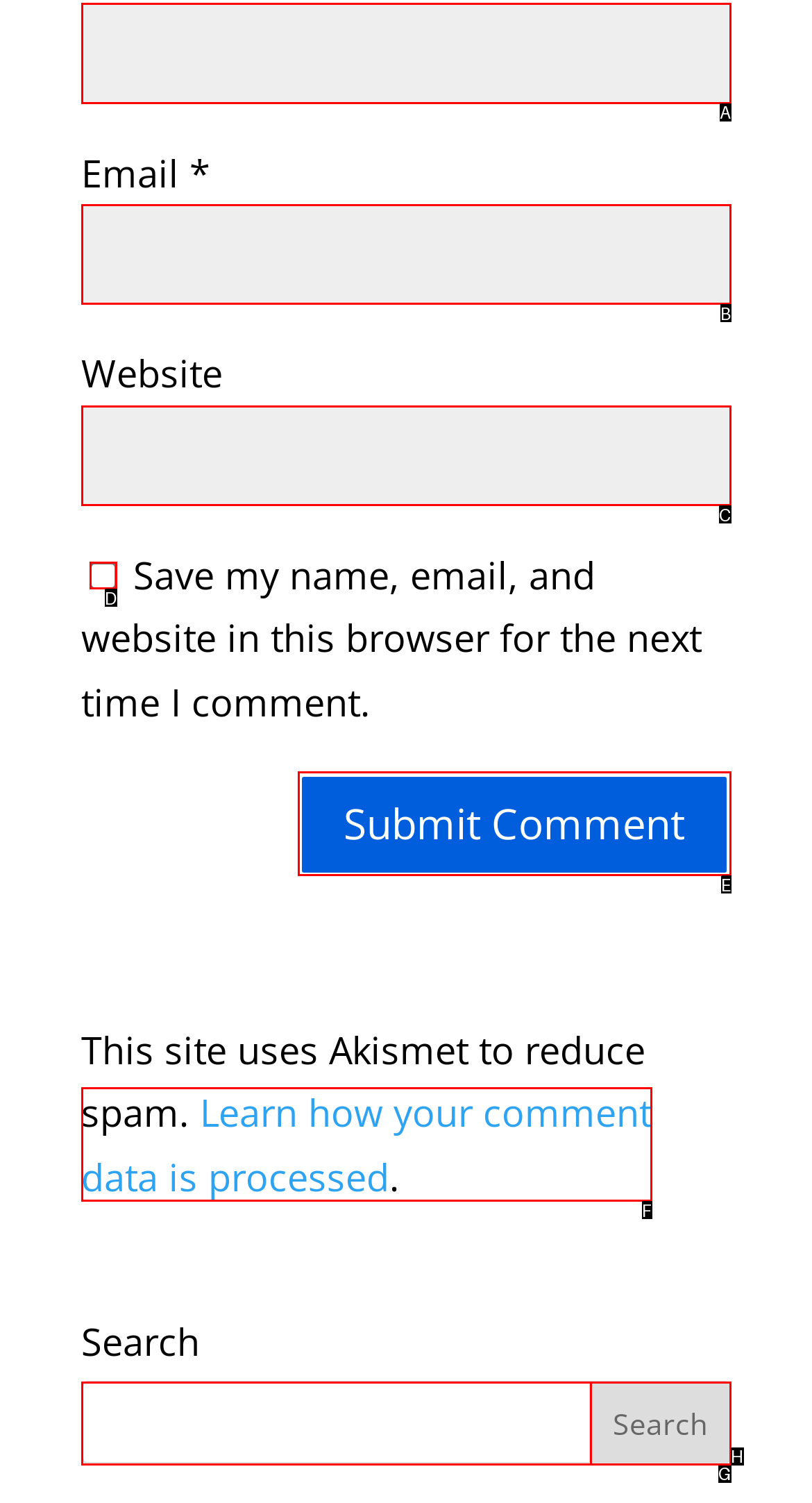Tell me which option I should click to complete the following task: go to หน้าแรก Answer with the option's letter from the given choices directly.

None